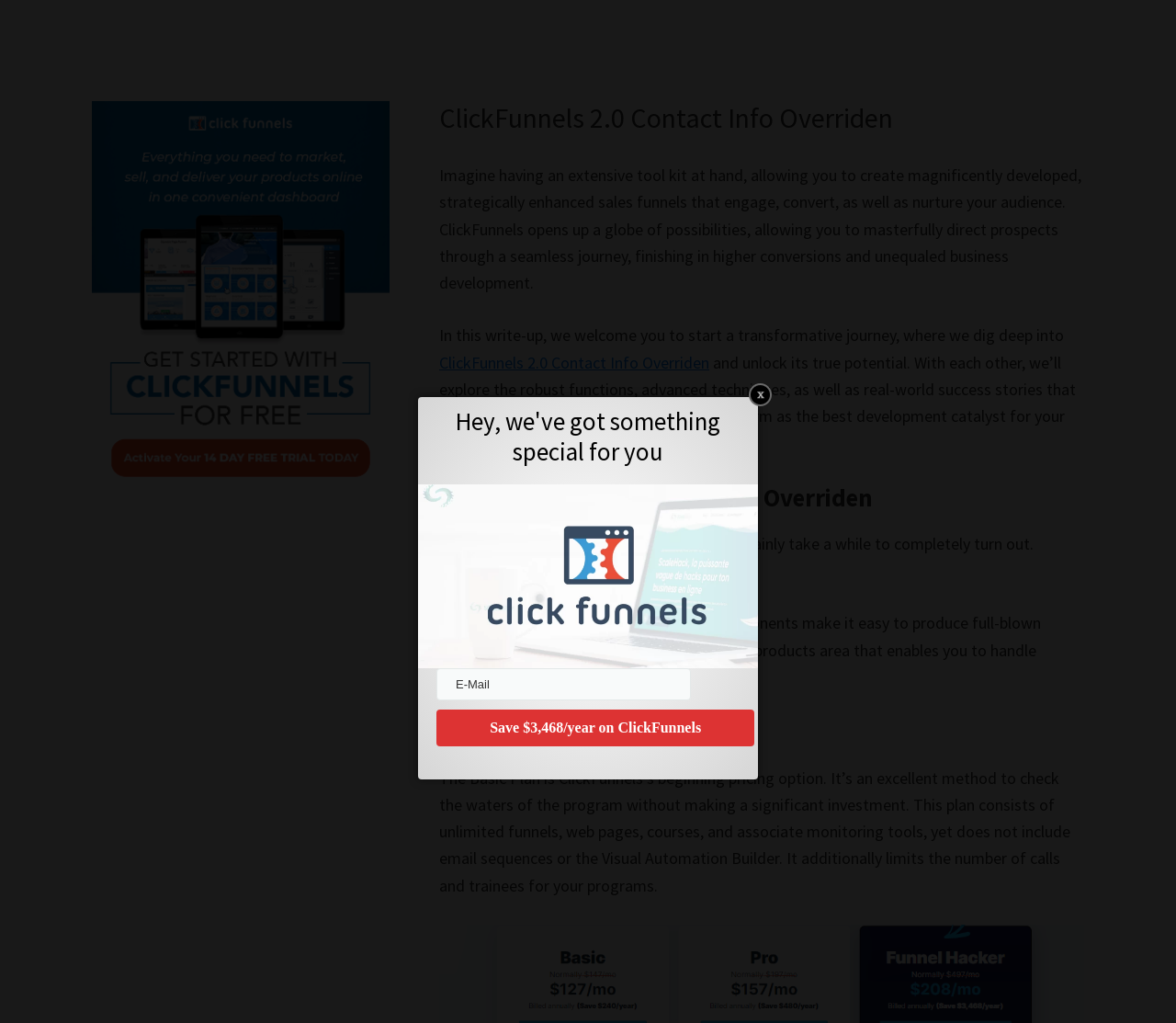Summarize the webpage comprehensively, mentioning all visible components.

This webpage is about ClickFunnels 2.0 Contact Info Overriden, providing detailed information about the platform. At the top, there are two links, "Skip to main content" and "Skip to primary sidebar", which allow users to navigate to the main content or sidebar quickly.

The main content area is divided into several sections. The first section has a header with the title "ClickFunnels 2.0 Contact Info Overriden" and a brief introduction to the platform, describing its capabilities and potential for business growth. Below the introduction, there is a link to the same title, which likely leads to more information about the topic.

The next section has a heading "ClickFunnels 2.0 Contact Info Overriden" and provides more details about the platform, including its current development status and features such as website building and global product management.

Further down, there is a section dedicated to the "Basic Plan" of ClickFunnels, which outlines its pricing and features, including unlimited funnels, web pages, and courses, but with limitations on email sequences and contact numbers.

To the left of the main content area, there is a primary sidebar with a heading "Primary Sidebar" and a link to "{CF2}" accompanied by an image. The sidebar likely provides additional resources or information related to ClickFunnels.

At the bottom of the page, there is a section with a heading "Hey, we've got something special for you" and a call-to-action form with a textbox for email input and a button to "Save $3,468/year on ClickFunnels", encouraging users to take action.